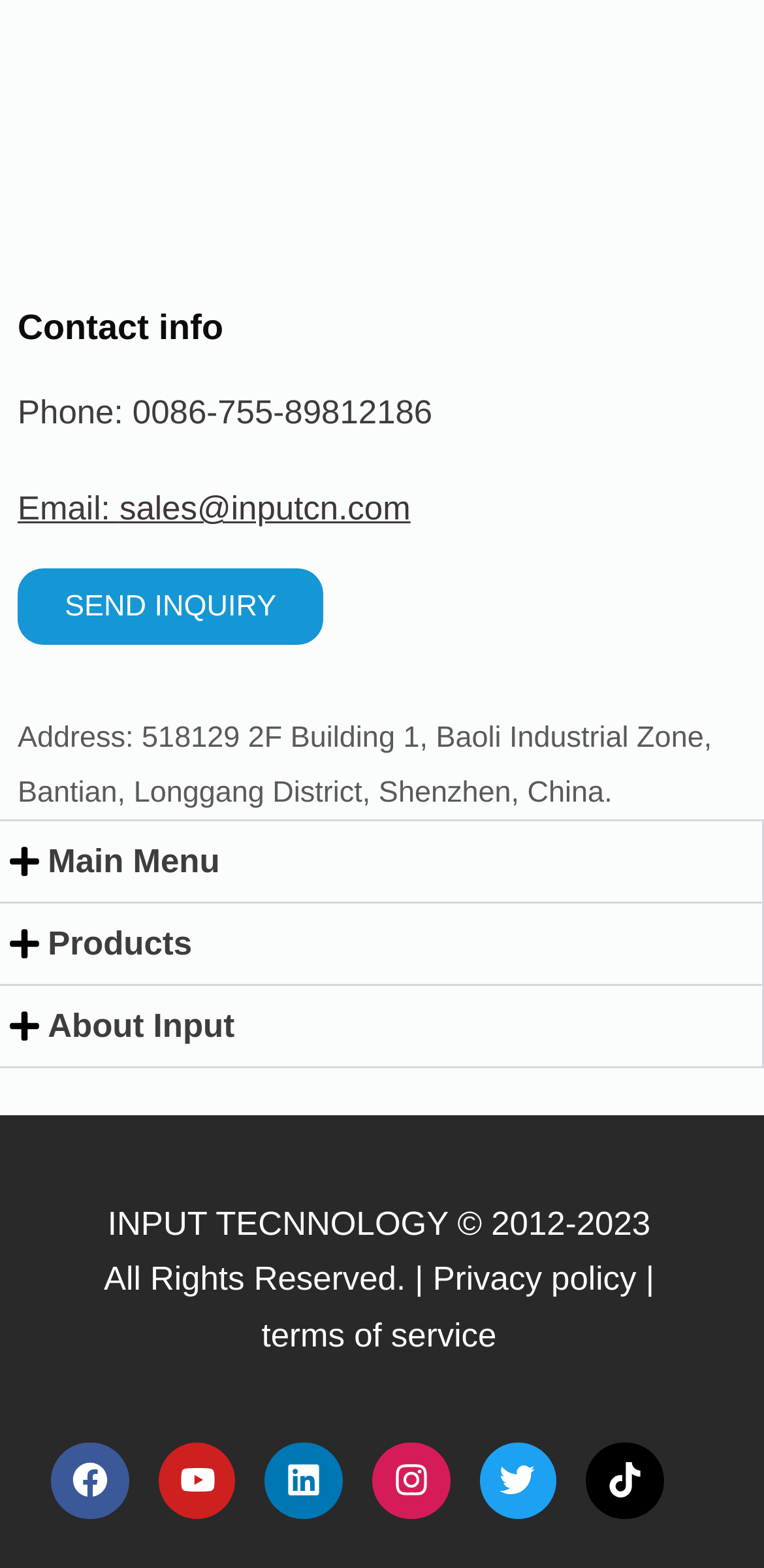Please determine the bounding box coordinates of the element's region to click in order to carry out the following instruction: "Click the SEND INQUIRY link". The coordinates should be four float numbers between 0 and 1, i.e., [left, top, right, bottom].

[0.023, 0.363, 0.423, 0.412]